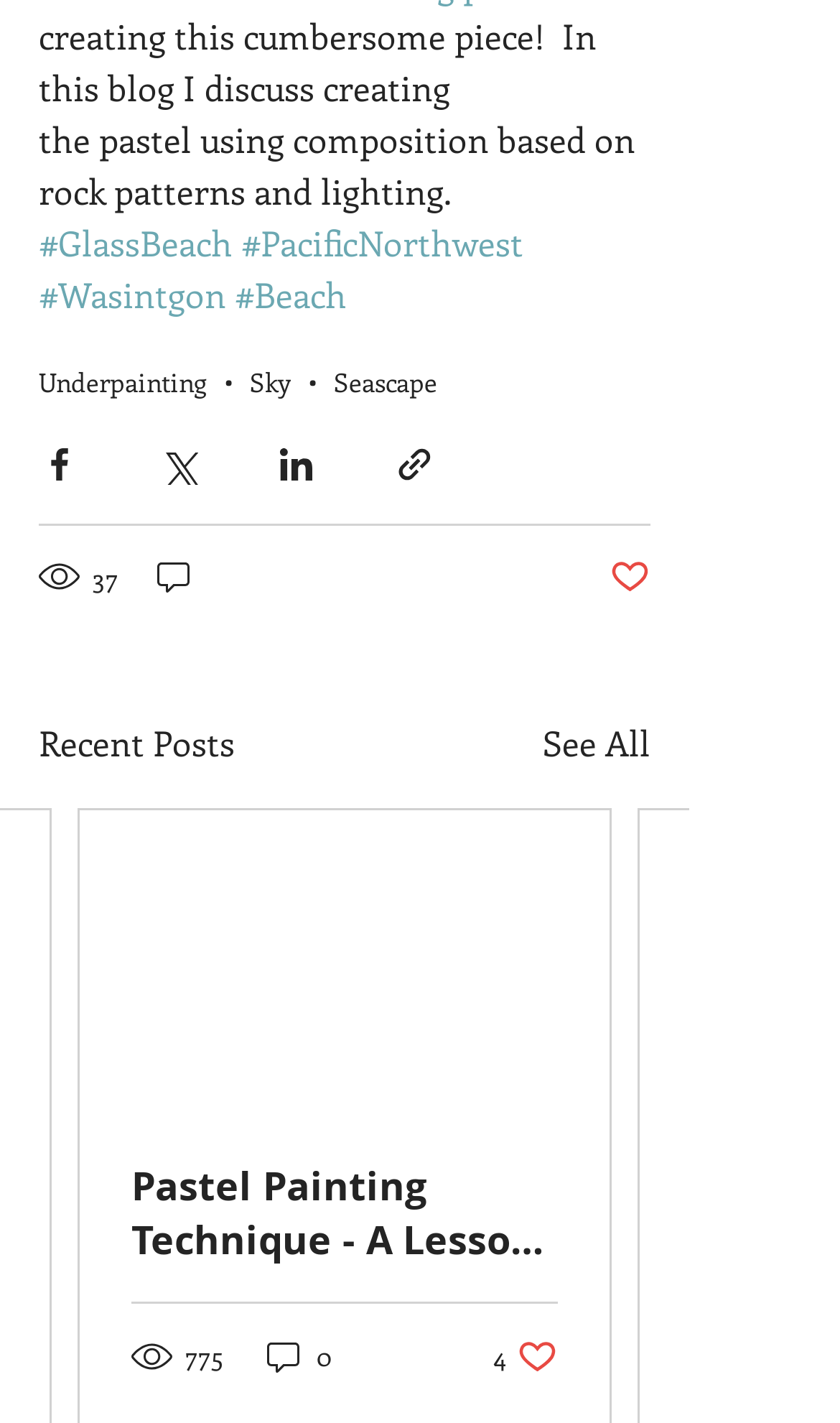Give a one-word or short phrase answer to the question: 
What is the text of the first StaticText element?

the pastel using composition based on rock patterns and lighting.